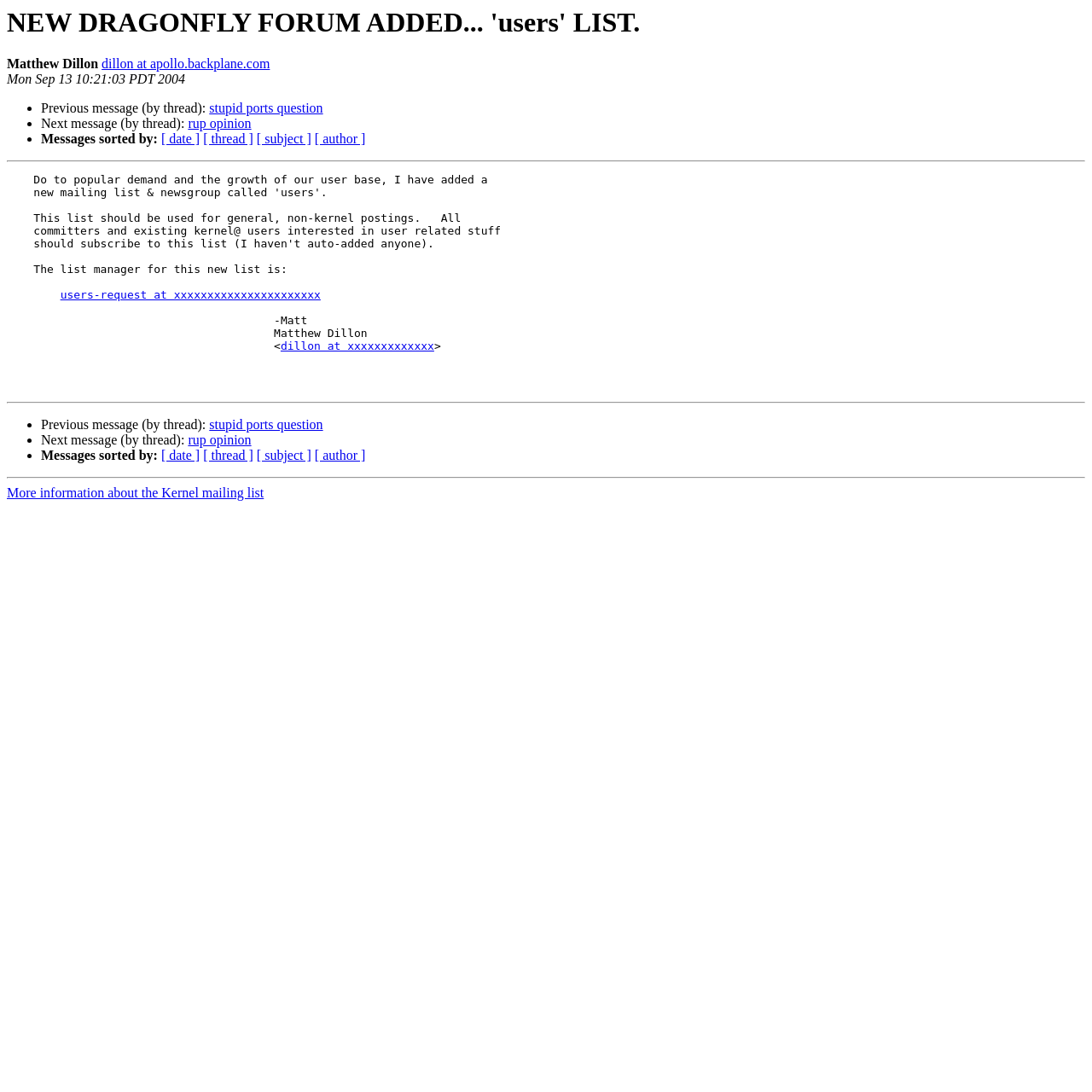Who is the author of the first message?
Using the image as a reference, deliver a detailed and thorough answer to the question.

The author of the first message can be found by looking at the static text element 'Matthew Dillon' which is located above the link 'dillon at apollo.backplane.com'. This suggests that Matthew Dillon is the author of the first message.